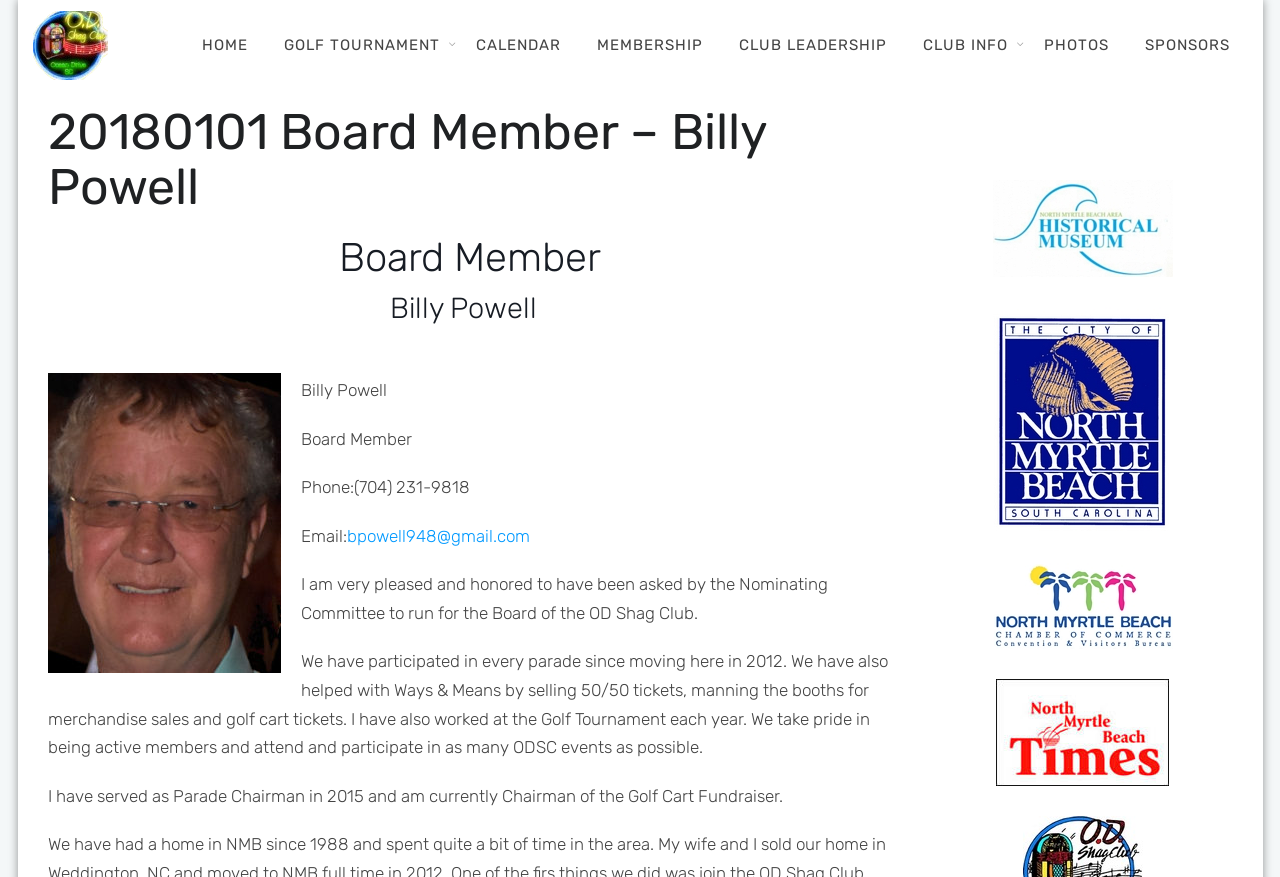Determine the bounding box coordinates for the UI element matching this description: "Club Leadership".

[0.563, 0.038, 0.707, 0.065]